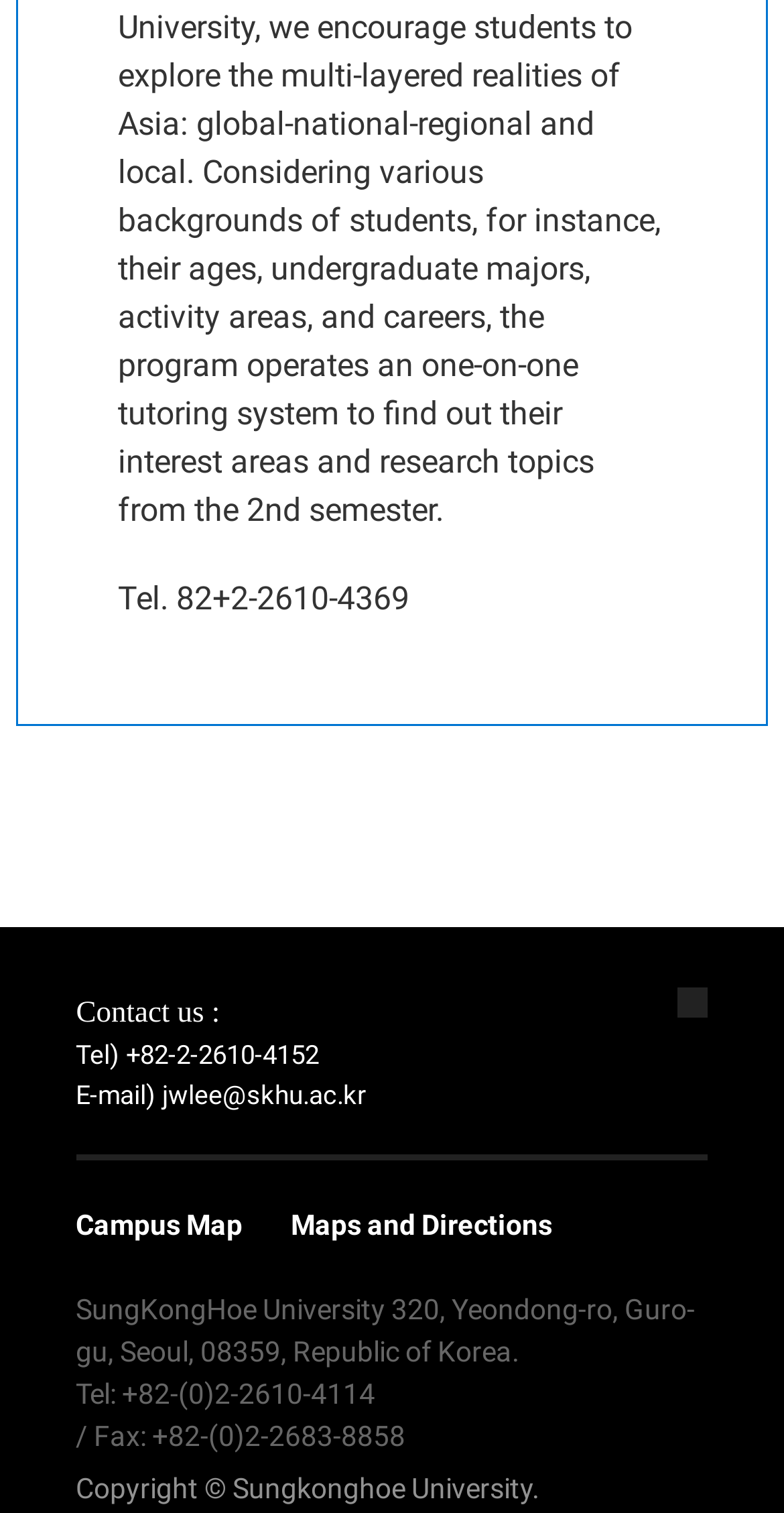Can you give a comprehensive explanation to the question given the content of the image?
What is the copyright information of the website?

The copyright information can be found at the bottom of the webpage. The exact text is 'Copyright © Sungkonghoe University'.